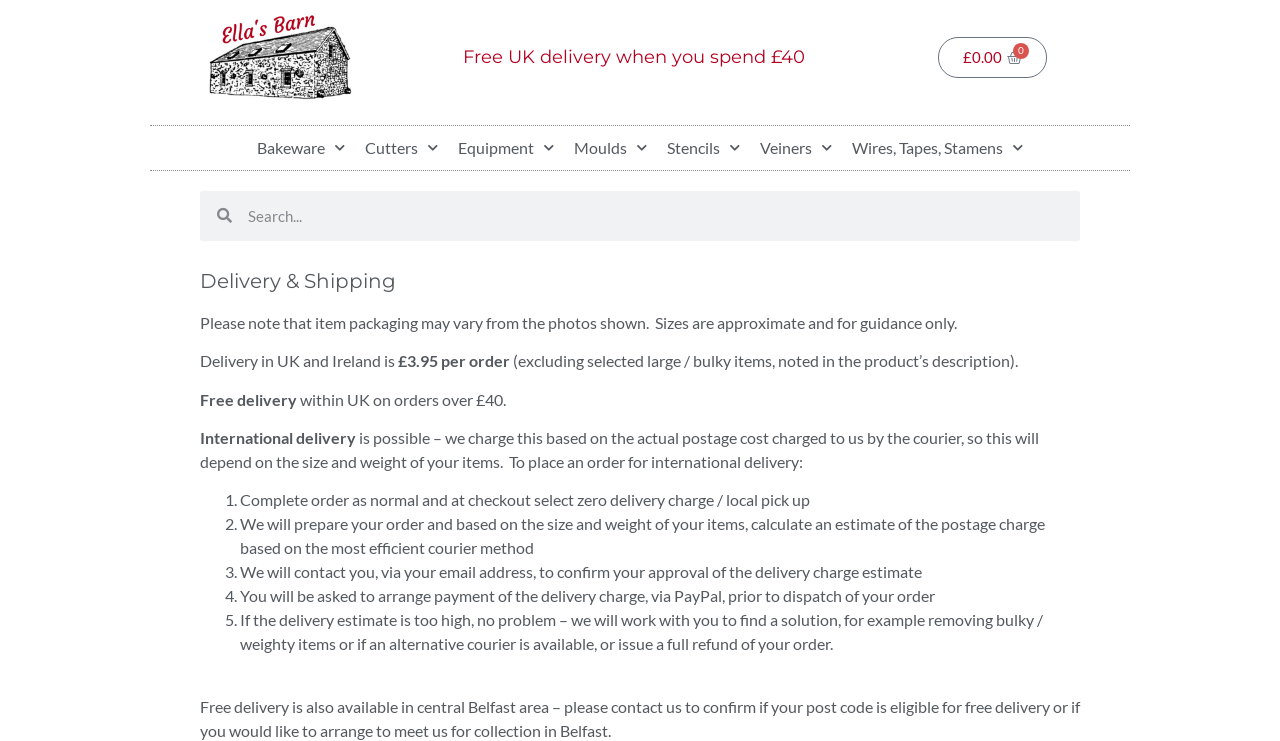Please determine the bounding box coordinates of the clickable area required to carry out the following instruction: "Explore Wires, Tapes, Stamens category". The coordinates must be four float numbers between 0 and 1, represented as [left, top, right, bottom].

[0.662, 0.17, 0.803, 0.229]